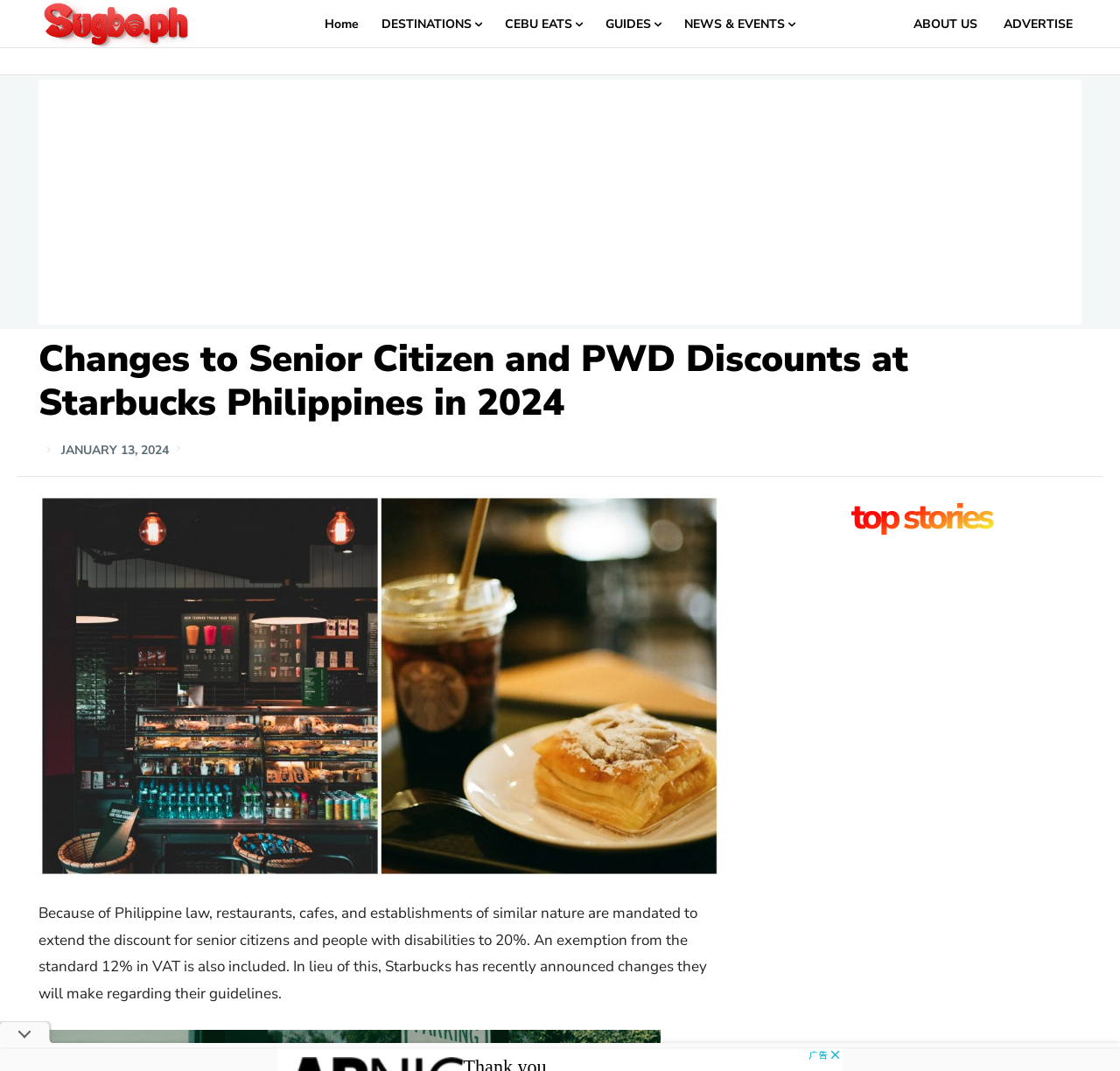Your task is to extract the text of the main heading from the webpage.

Changes to Senior Citizen and PWD Discounts at Starbucks Philippines in 2024